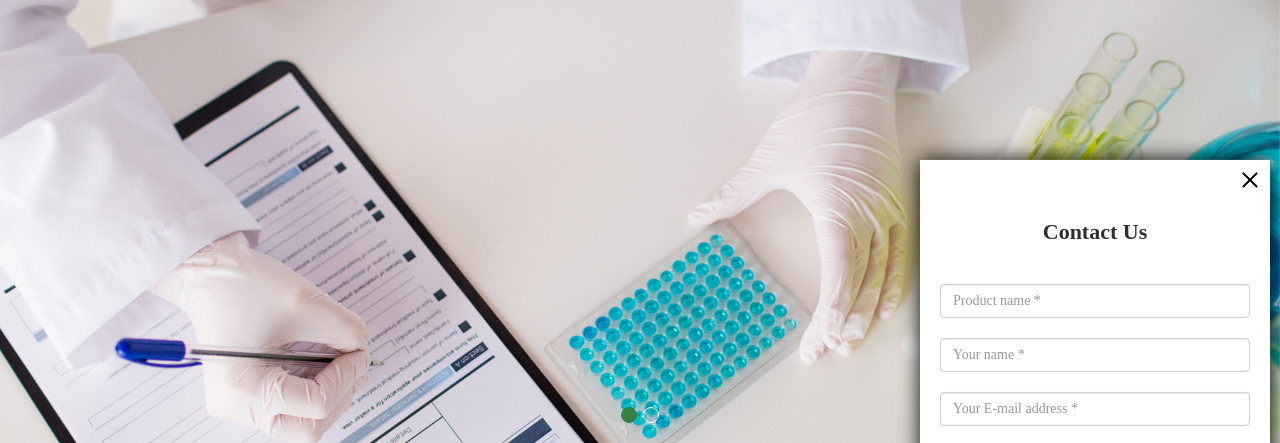Provide a single word or phrase to answer the given question: 
What is the purpose of the modal dialog box?

To facilitate communication